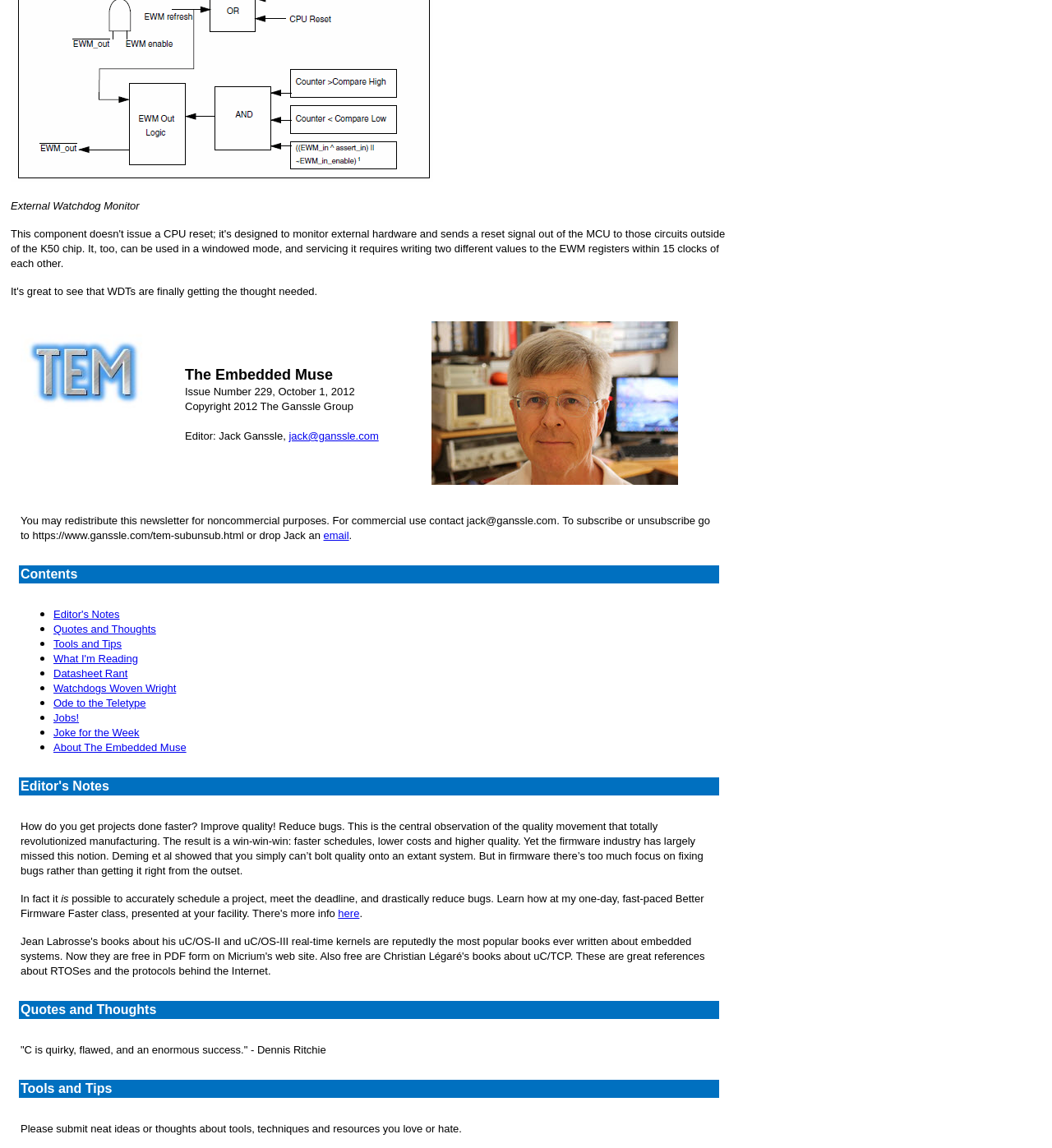Who is the editor of the newsletter?
Use the information from the screenshot to give a comprehensive response to the question.

The editor of the newsletter is mentioned in the top-left corner of the webpage, where it says 'Logo The Embedded Muse Issue Number 229, October 1, 2012 Copyright 2012 The Ganssle Group Editor: Jack Ganssle, jack@ganssle.com Jack Ganssle, Editor of The Embedded Muse'.